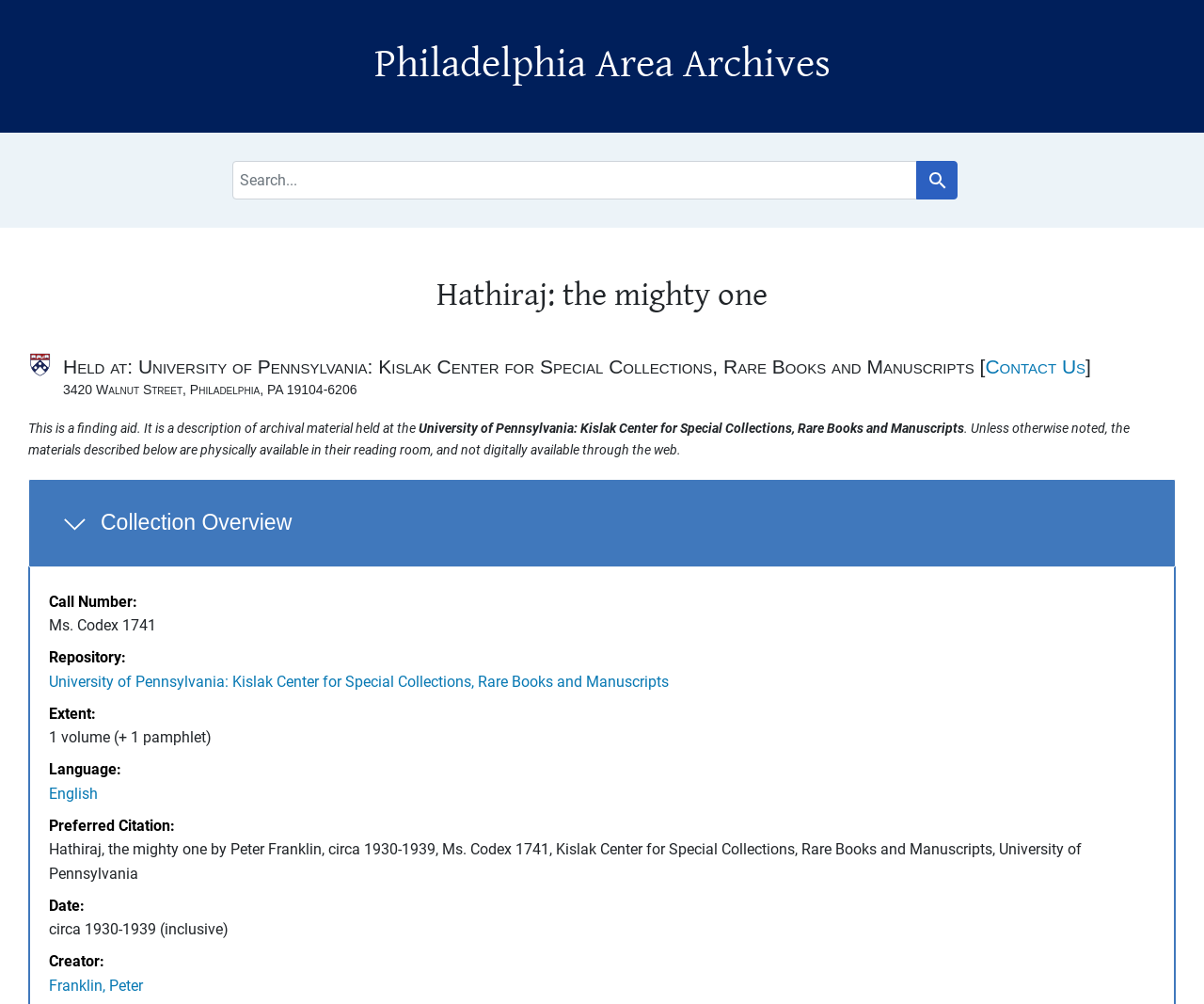Pinpoint the bounding box coordinates of the element you need to click to execute the following instruction: "Click on the 'POPULAR' tab". The bounding box should be represented by four float numbers between 0 and 1, in the format [left, top, right, bottom].

None